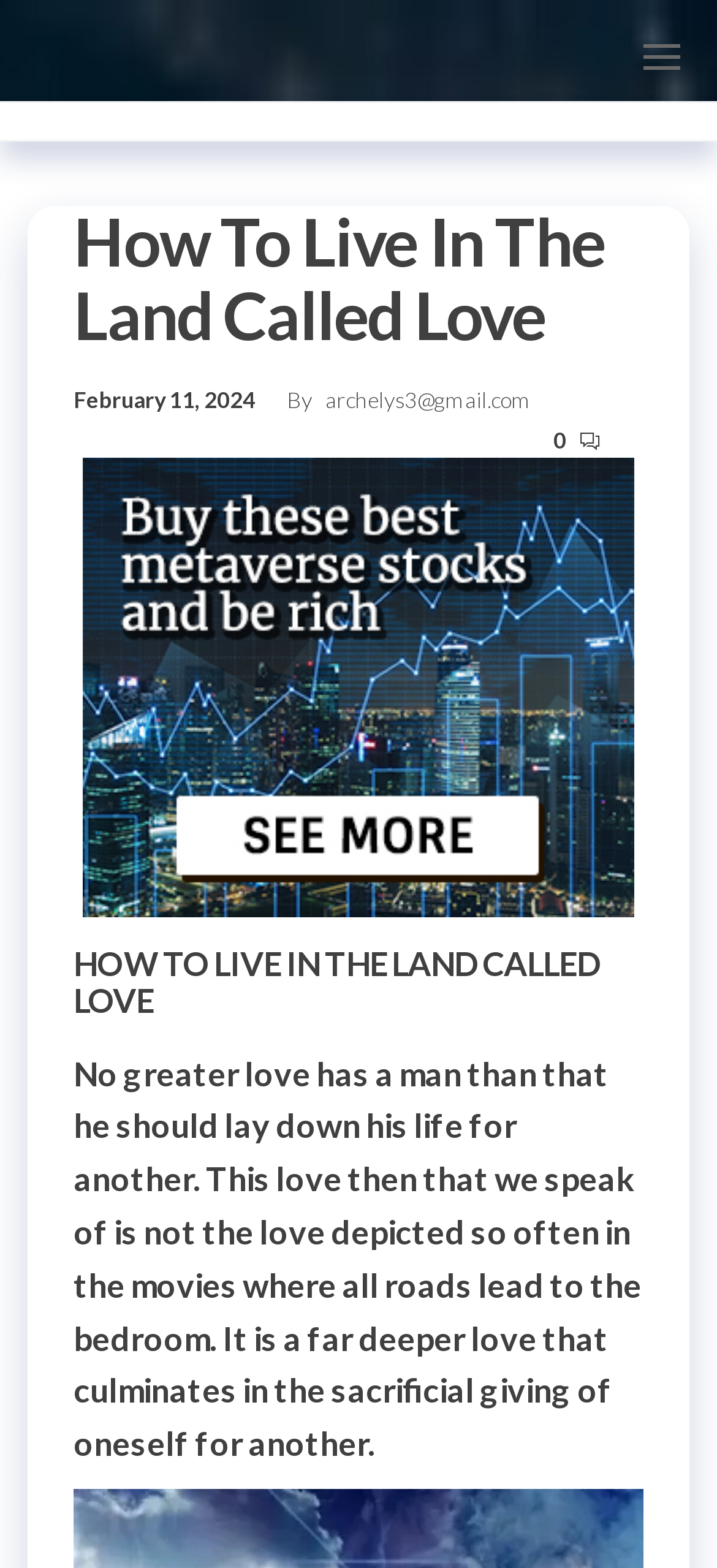Answer briefly with one word or phrase:
What is the main topic of the article?

Love